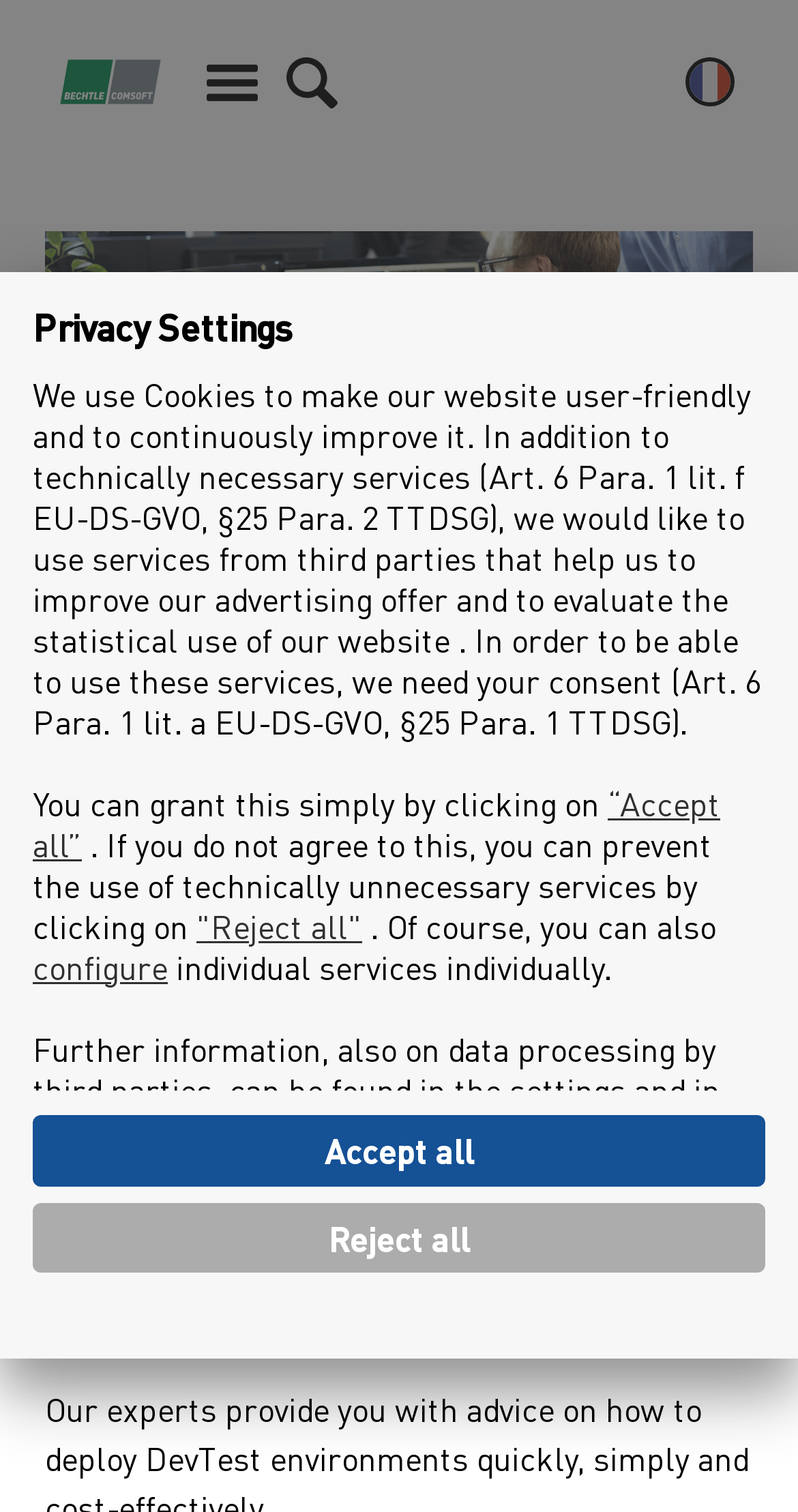Locate the bounding box coordinates of the element that should be clicked to execute the following instruction: "Change the language".

[0.859, 0.038, 0.921, 0.07]